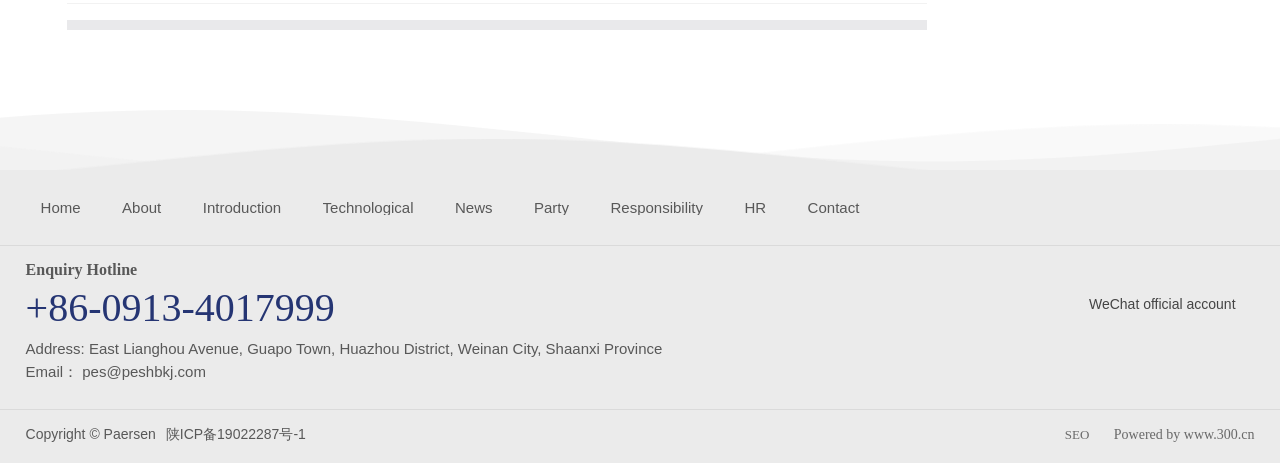Please specify the bounding box coordinates of the clickable region to carry out the following instruction: "Send an email to pes@peshbkj.com". The coordinates should be four float numbers between 0 and 1, in the format [left, top, right, bottom].

[0.02, 0.784, 0.161, 0.82]